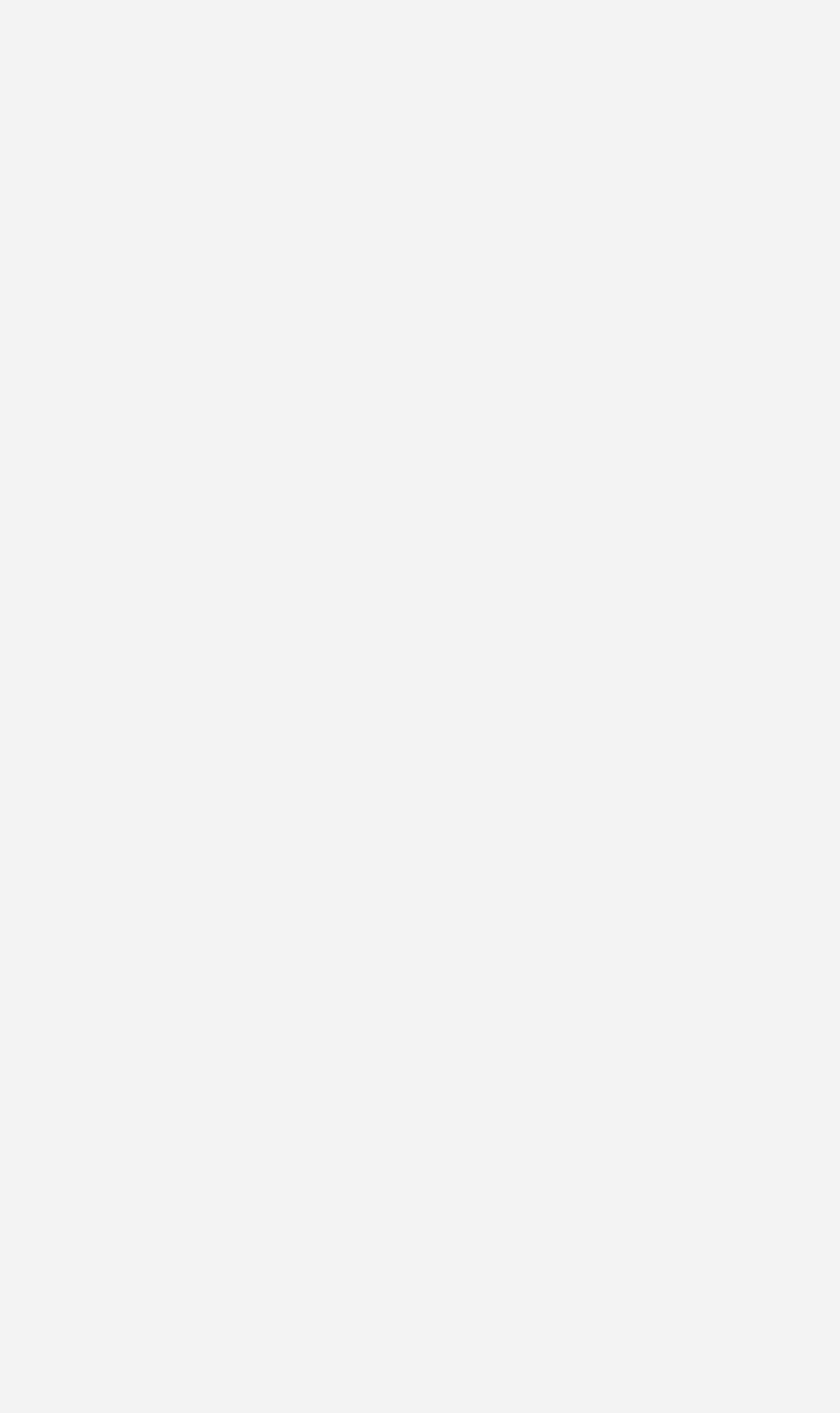Identify the bounding box coordinates of the section to be clicked to complete the task described by the following instruction: "Reply to a comment". The coordinates should be four float numbers between 0 and 1, formatted as [left, top, right, bottom].

[0.592, 0.083, 0.726, 0.112]